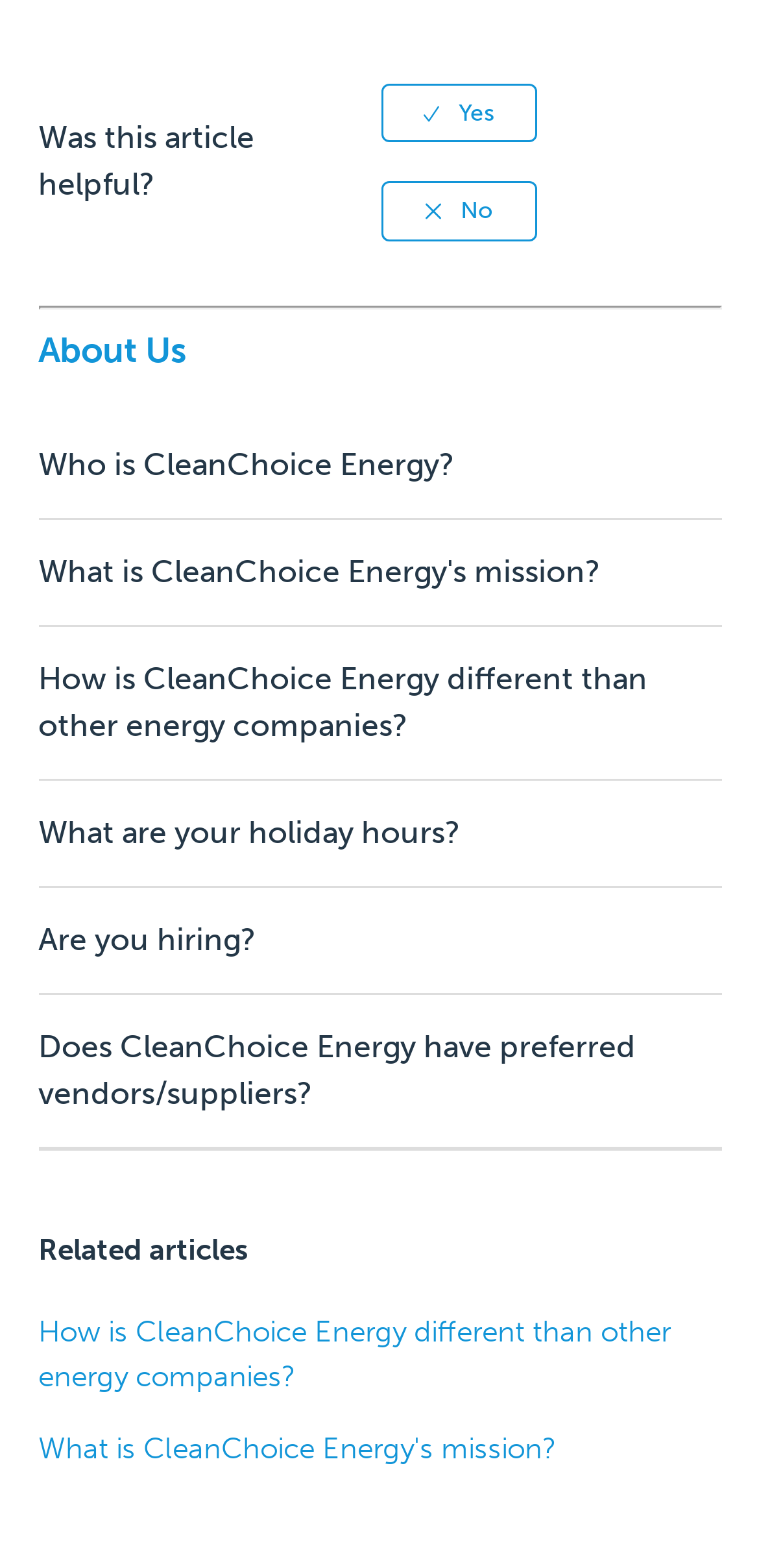Please find the bounding box coordinates (top-left x, top-left y, bottom-right x, bottom-right y) in the screenshot for the UI element described as follows: Are you hiring?

[0.05, 0.587, 0.337, 0.61]